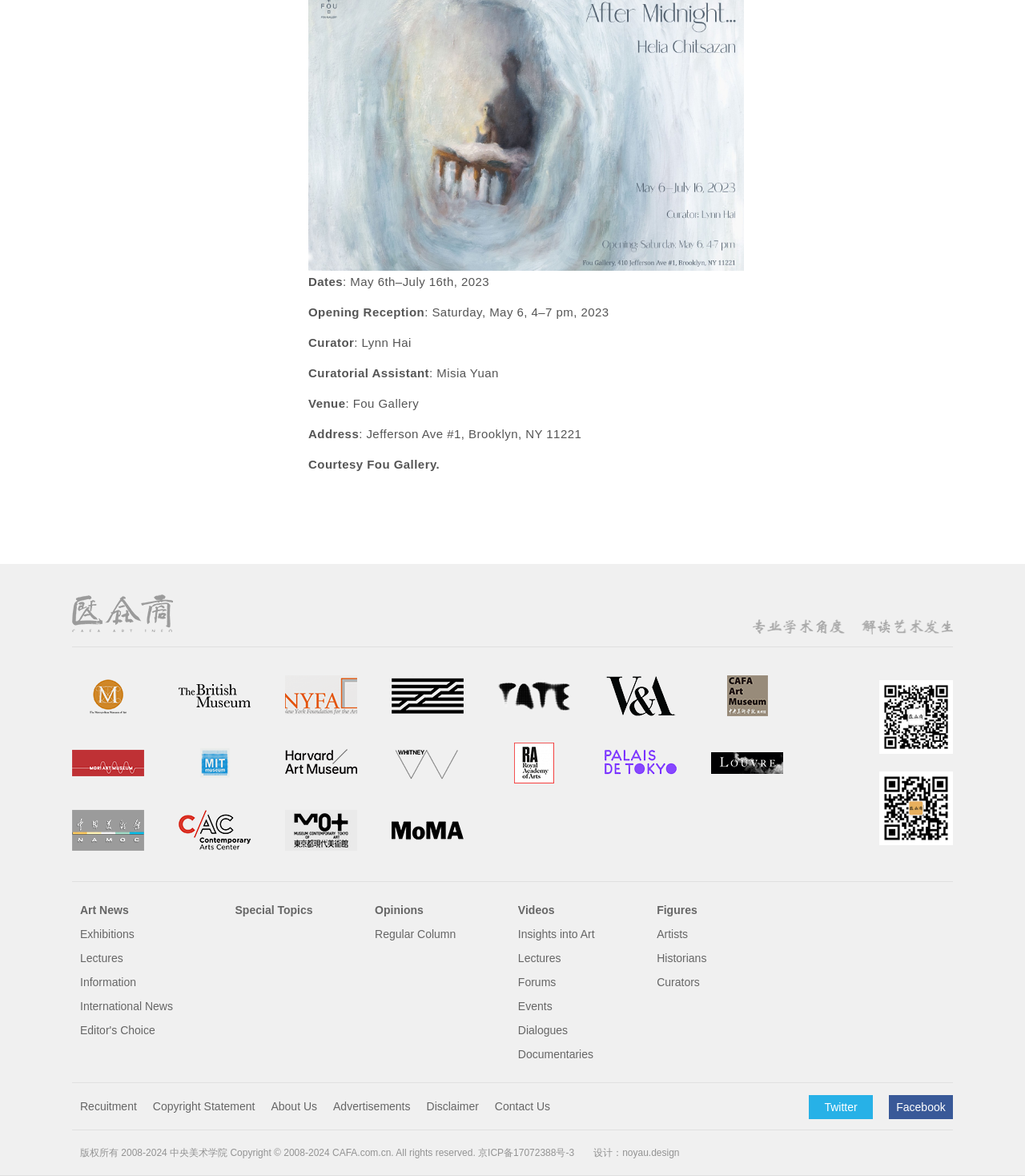Specify the bounding box coordinates of the area that needs to be clicked to achieve the following instruction: "Visit Metropolitan Museum of Art".

[0.07, 0.574, 0.141, 0.609]